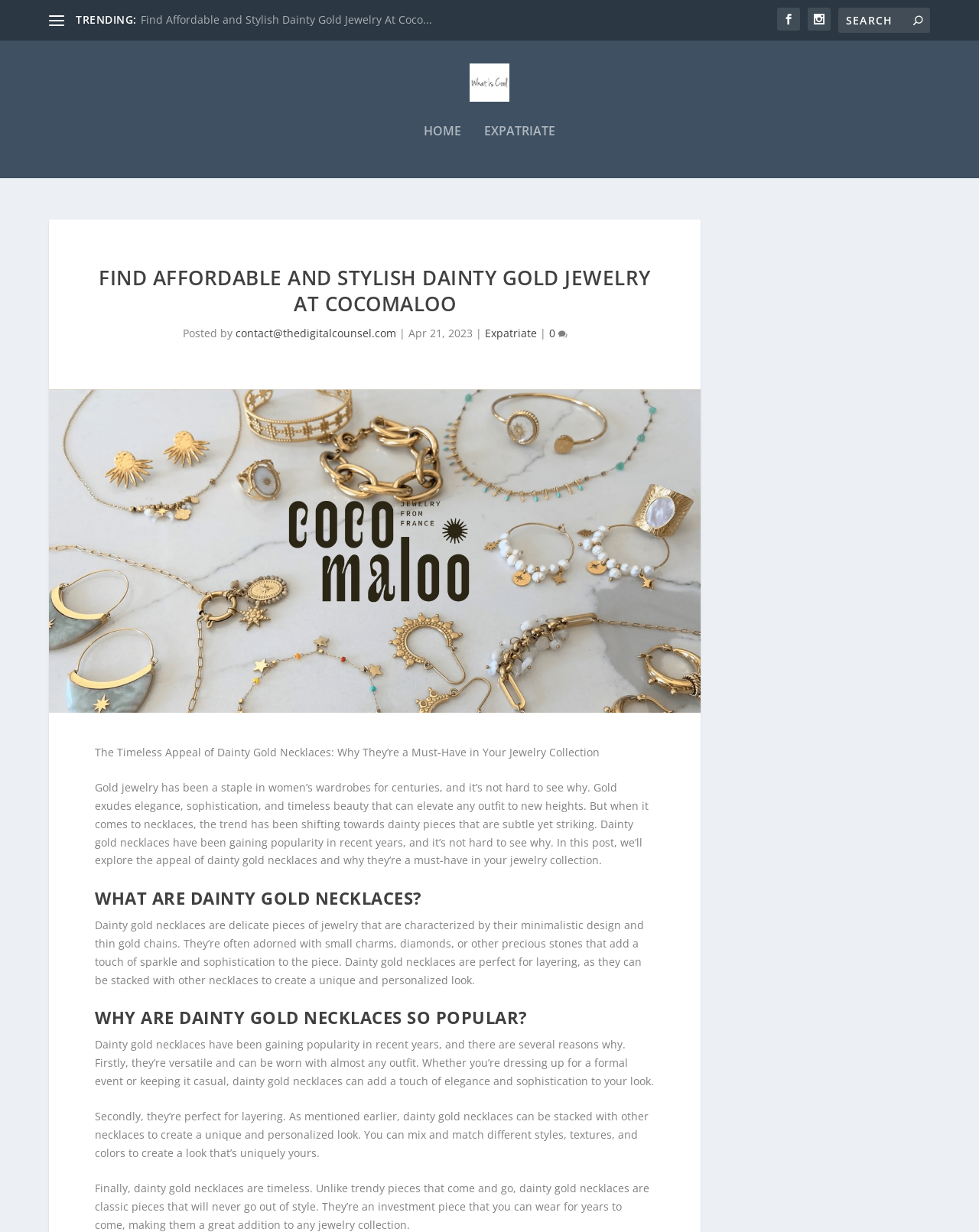Please reply to the following question with a single word or a short phrase:
What is the purpose of the search box?

Search for content